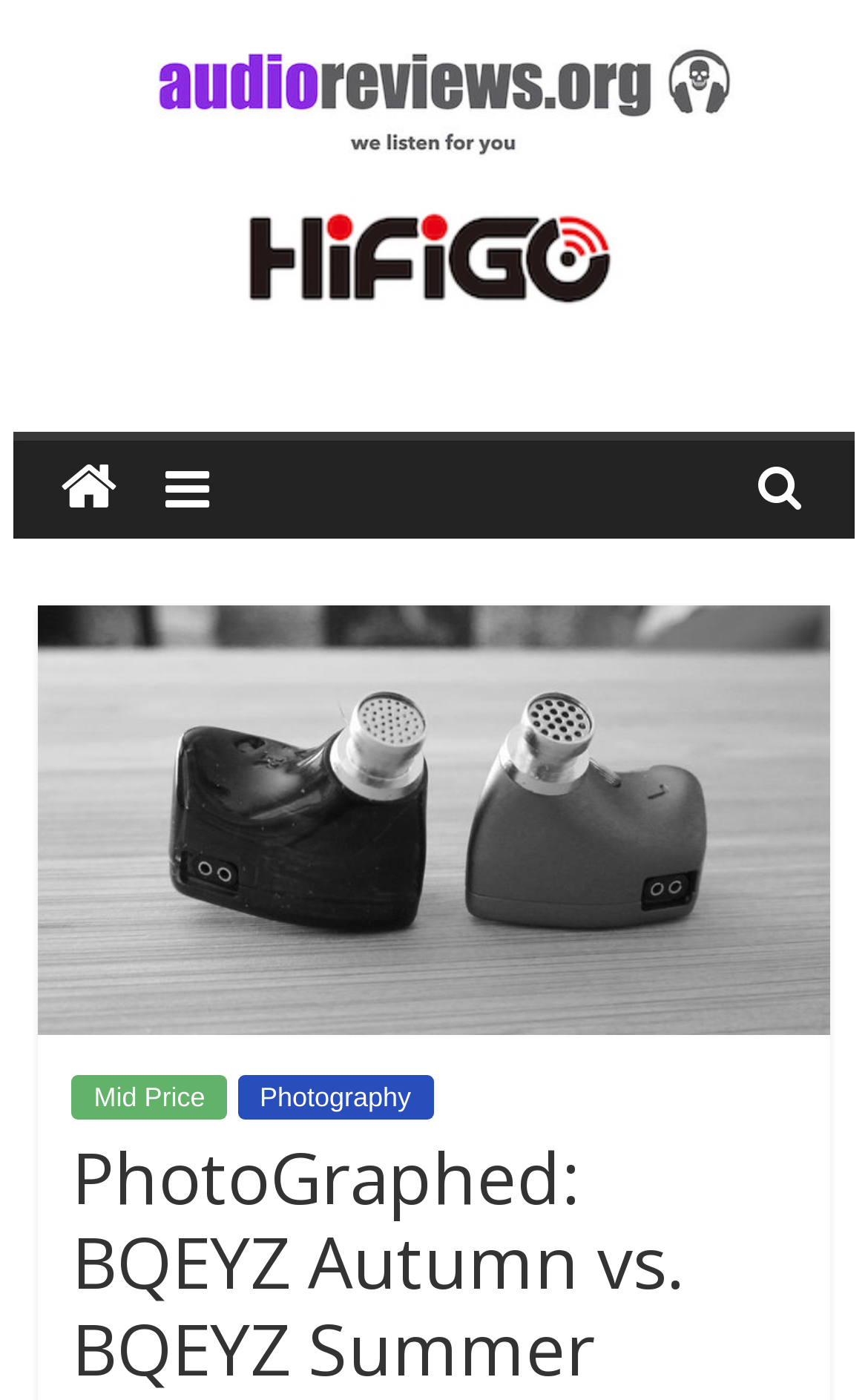Can you find the bounding box coordinates for the UI element given this description: "alt="Audio Reviews""? Provide the coordinates as four float numbers between 0 and 1: [left, top, right, bottom].

[0.044, 0.038, 0.956, 0.065]